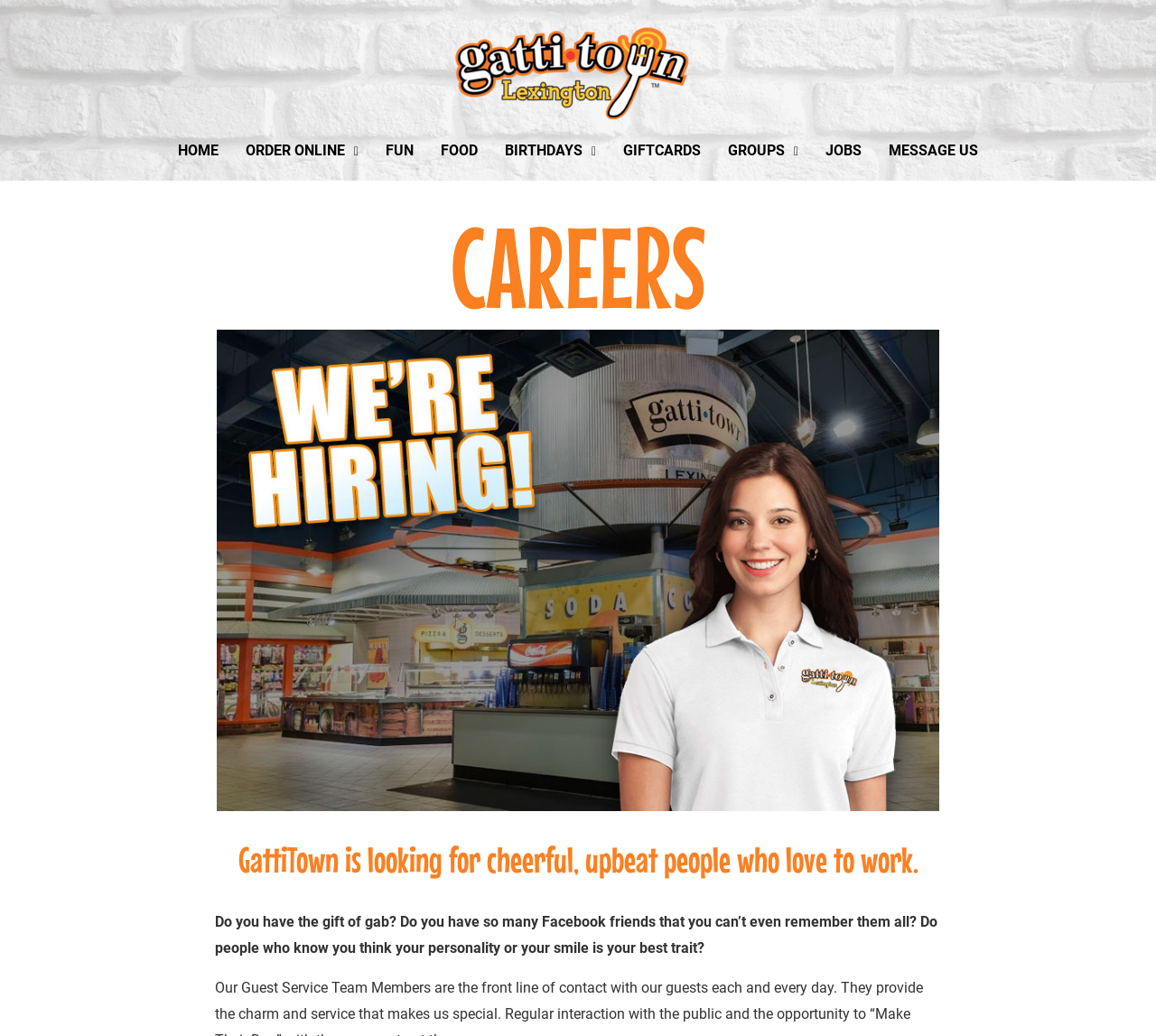Locate the bounding box coordinates of the element that should be clicked to fulfill the instruction: "go to home page".

[0.142, 0.126, 0.201, 0.166]